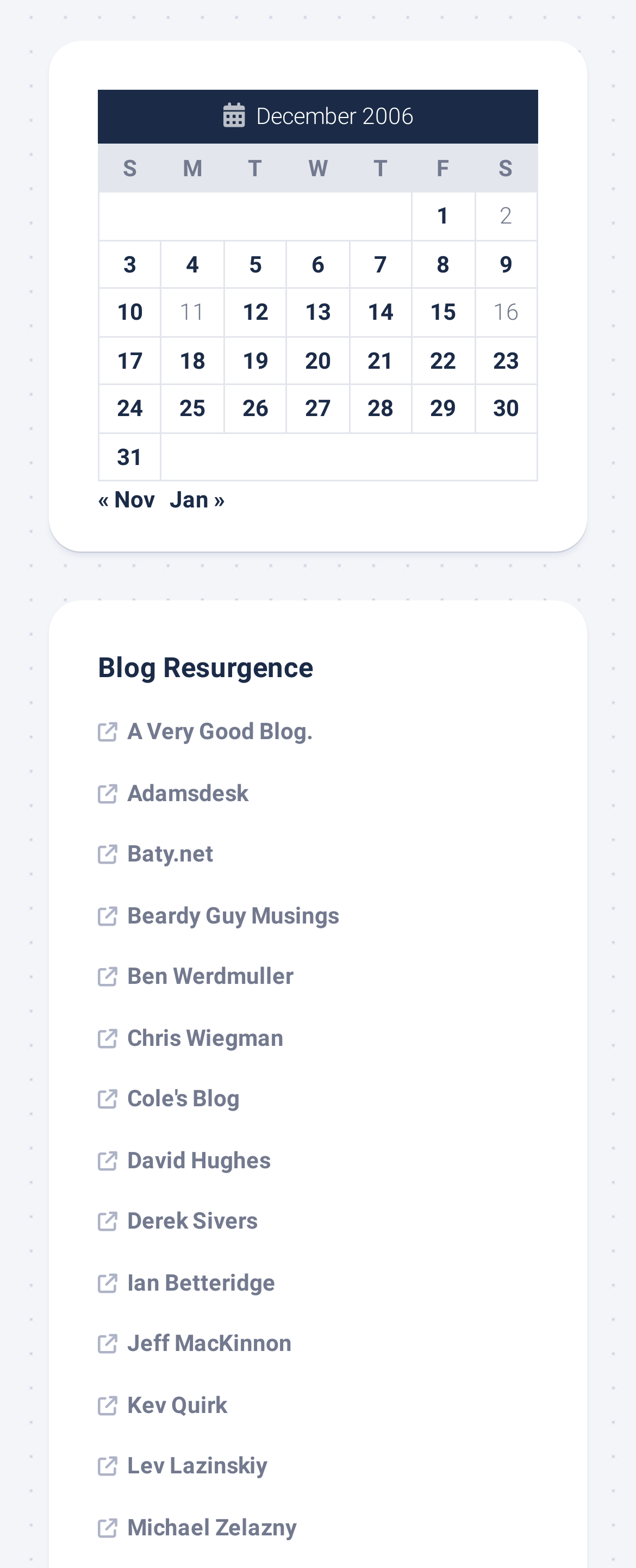Find the bounding box coordinates for the area that should be clicked to accomplish the instruction: "View posts published on December 1, 2006".

[0.687, 0.129, 0.707, 0.146]